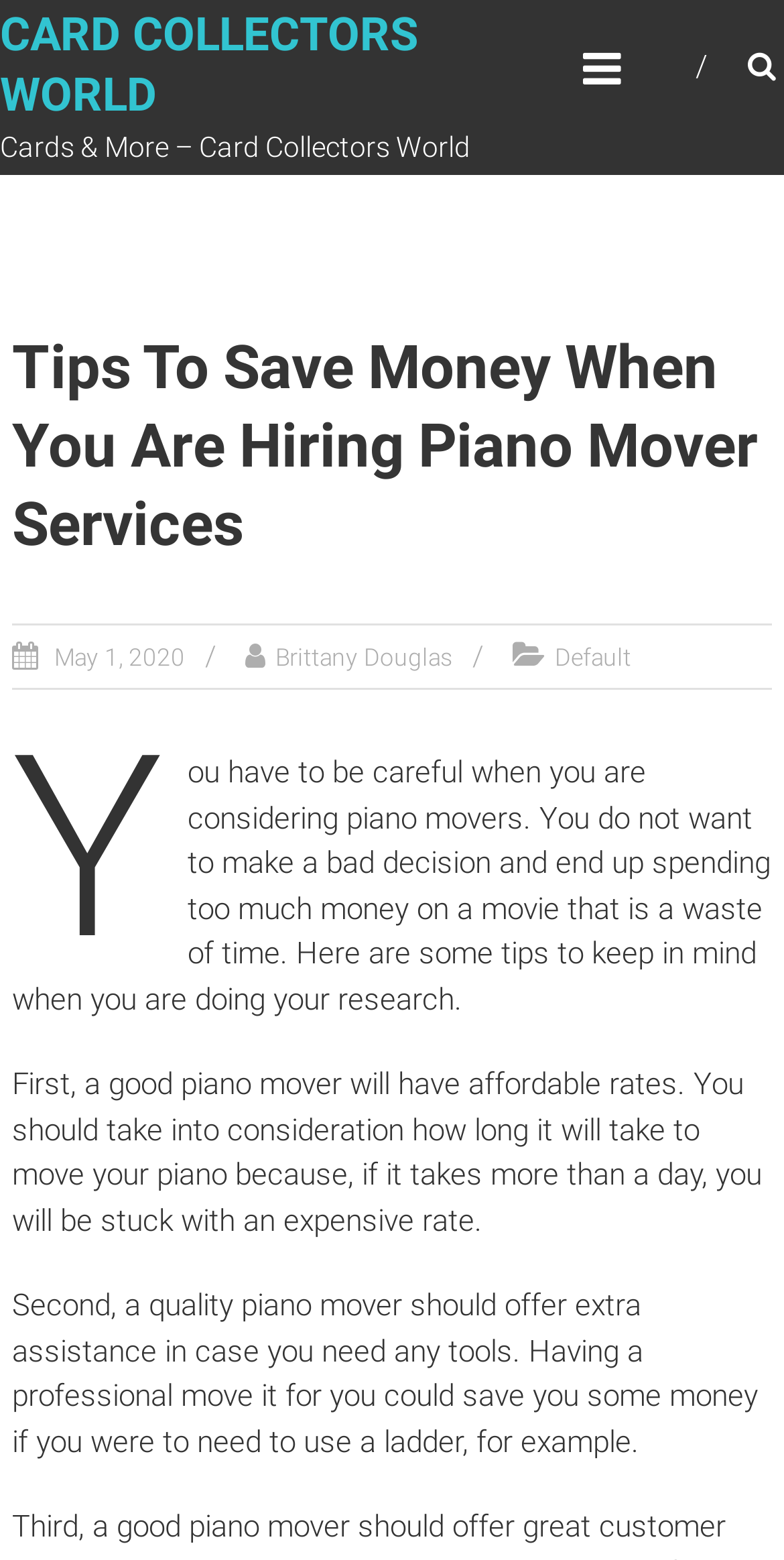Use the information in the screenshot to answer the question comprehensively: What is the purpose of the article?

The purpose of the article is to provide tips and guidance to readers who are considering hiring piano mover services. The article aims to help readers make informed decisions and avoid wasting money on poor services.